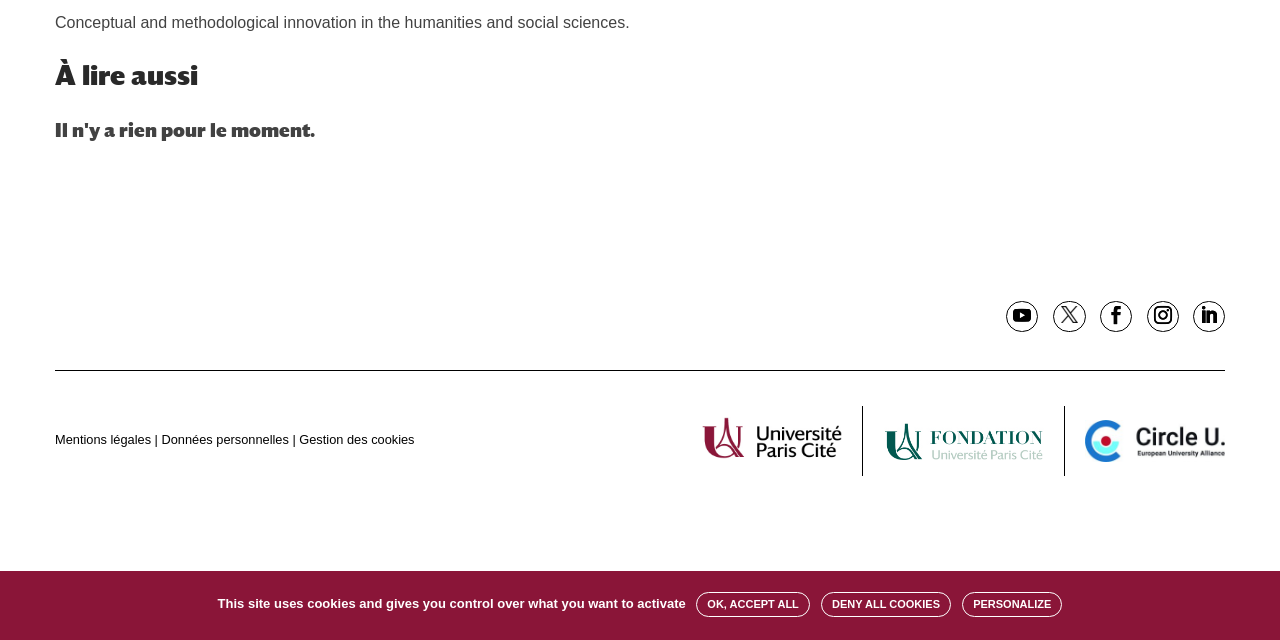From the given element description: "Deny all cookies", find the bounding box for the UI element. Provide the coordinates as four float numbers between 0 and 1, in the order [left, top, right, bottom].

[0.641, 0.925, 0.743, 0.964]